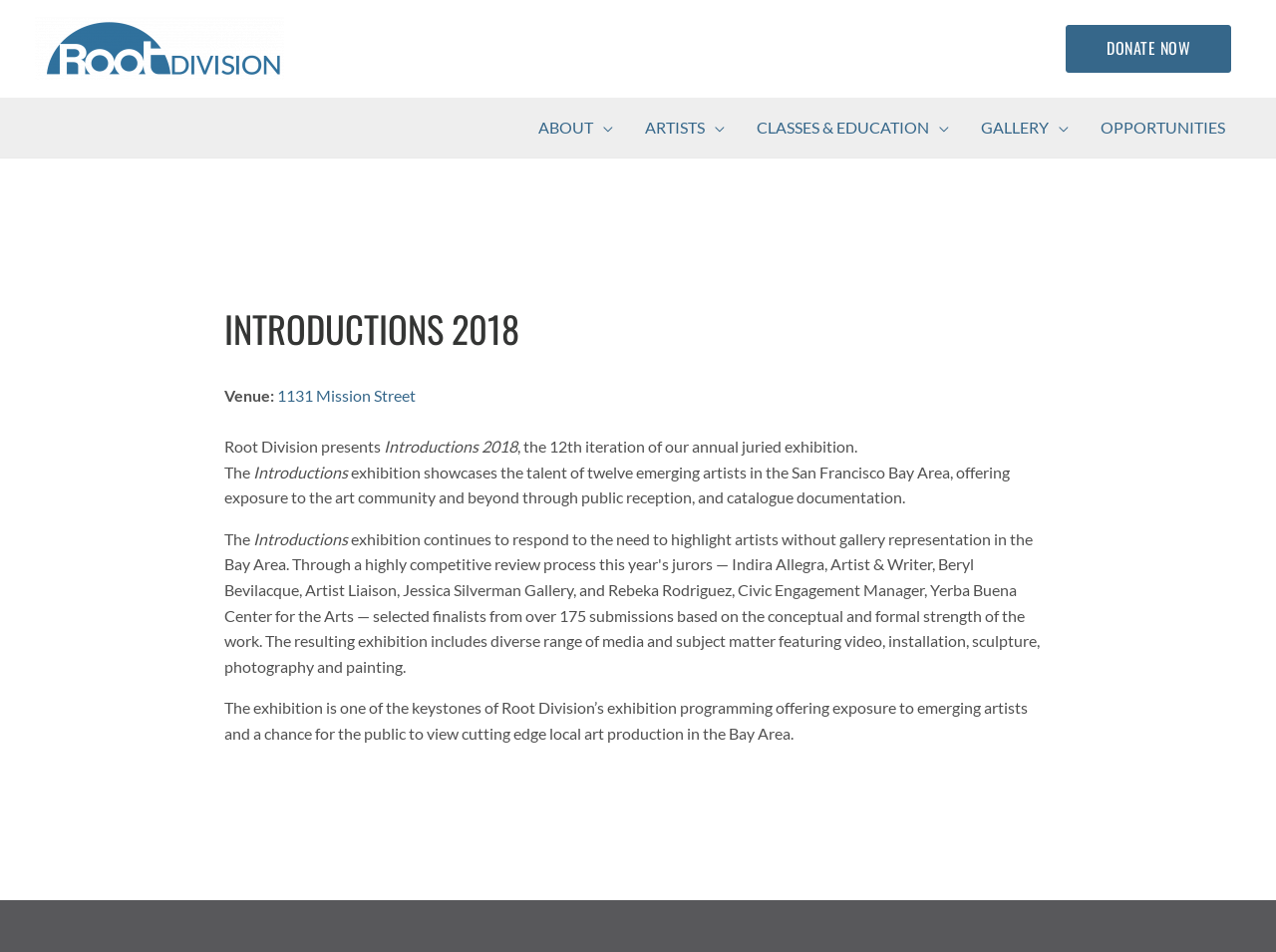Please determine the bounding box coordinates of the element to click on in order to accomplish the following task: "Fill in the textbox". Ensure the coordinates are four float numbers ranging from 0 to 1, i.e., [left, top, right, bottom].

None